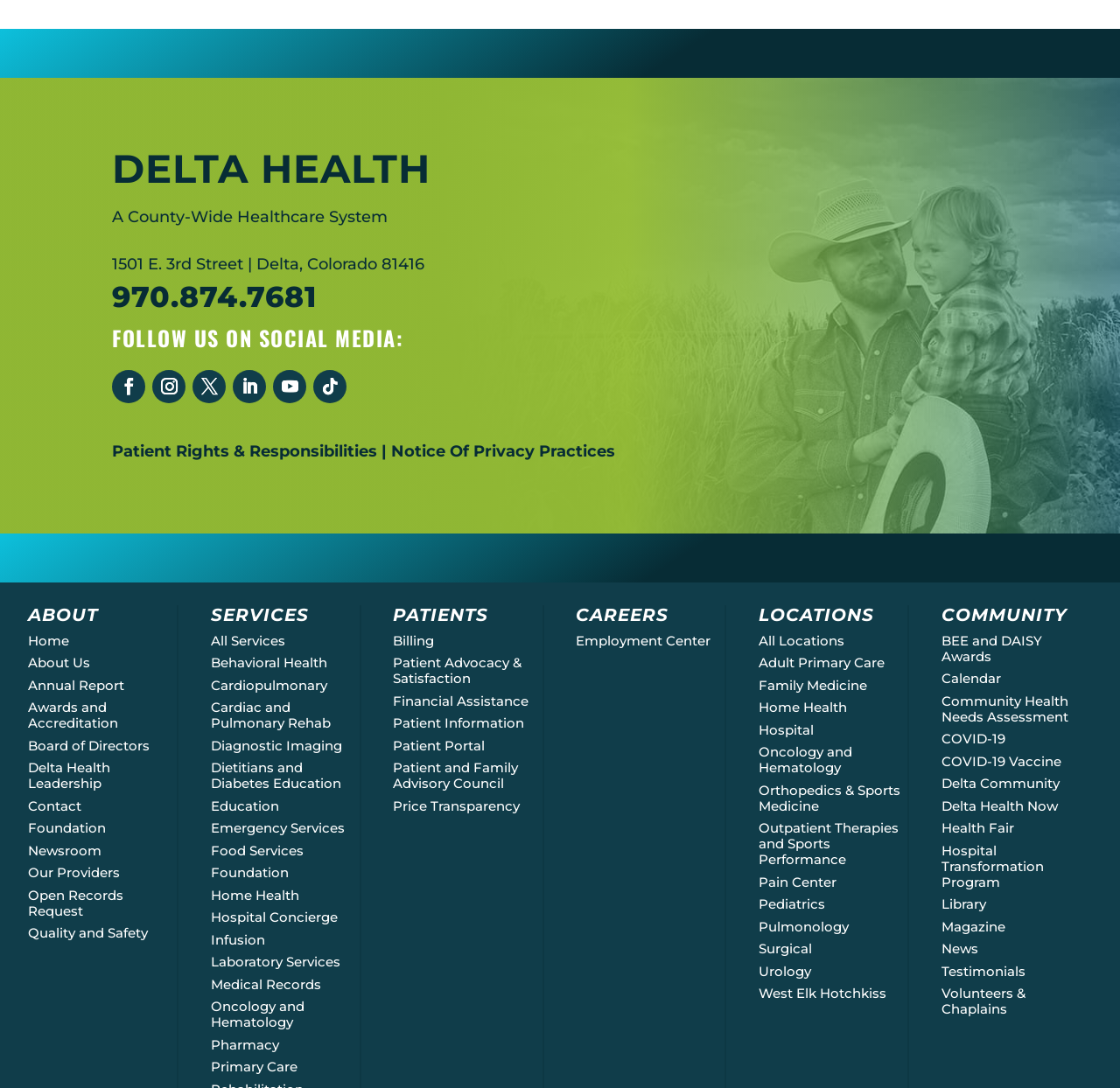Find the bounding box of the UI element described as: "Patient Portal". The bounding box coordinates should be given as four float values between 0 and 1, i.e., [left, top, right, bottom].

[0.351, 0.678, 0.433, 0.693]